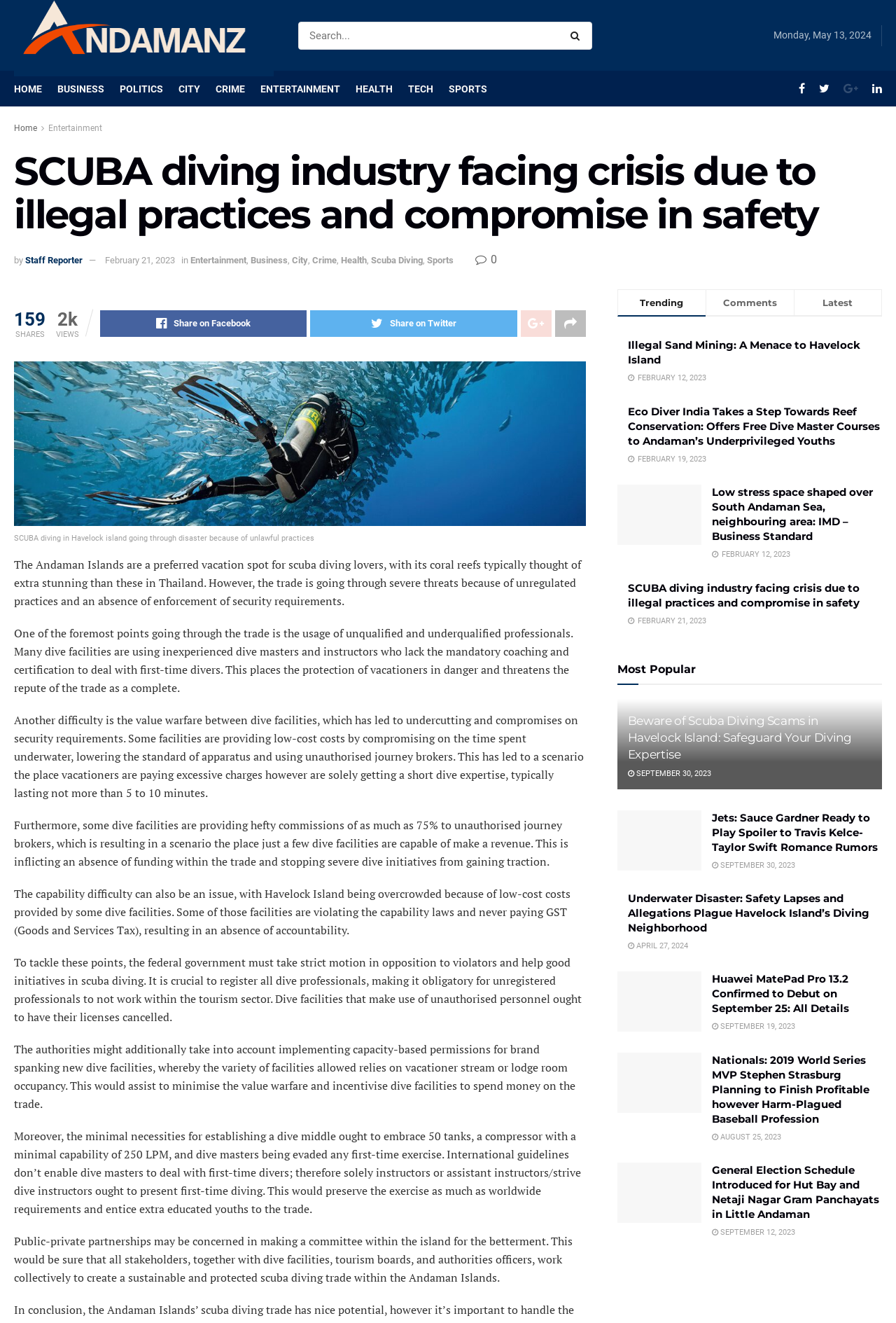Please determine the bounding box coordinates of the clickable area required to carry out the following instruction: "Click the button with an image". The coordinates must be four float numbers between 0 and 1, represented as [left, top, right, bottom].

None